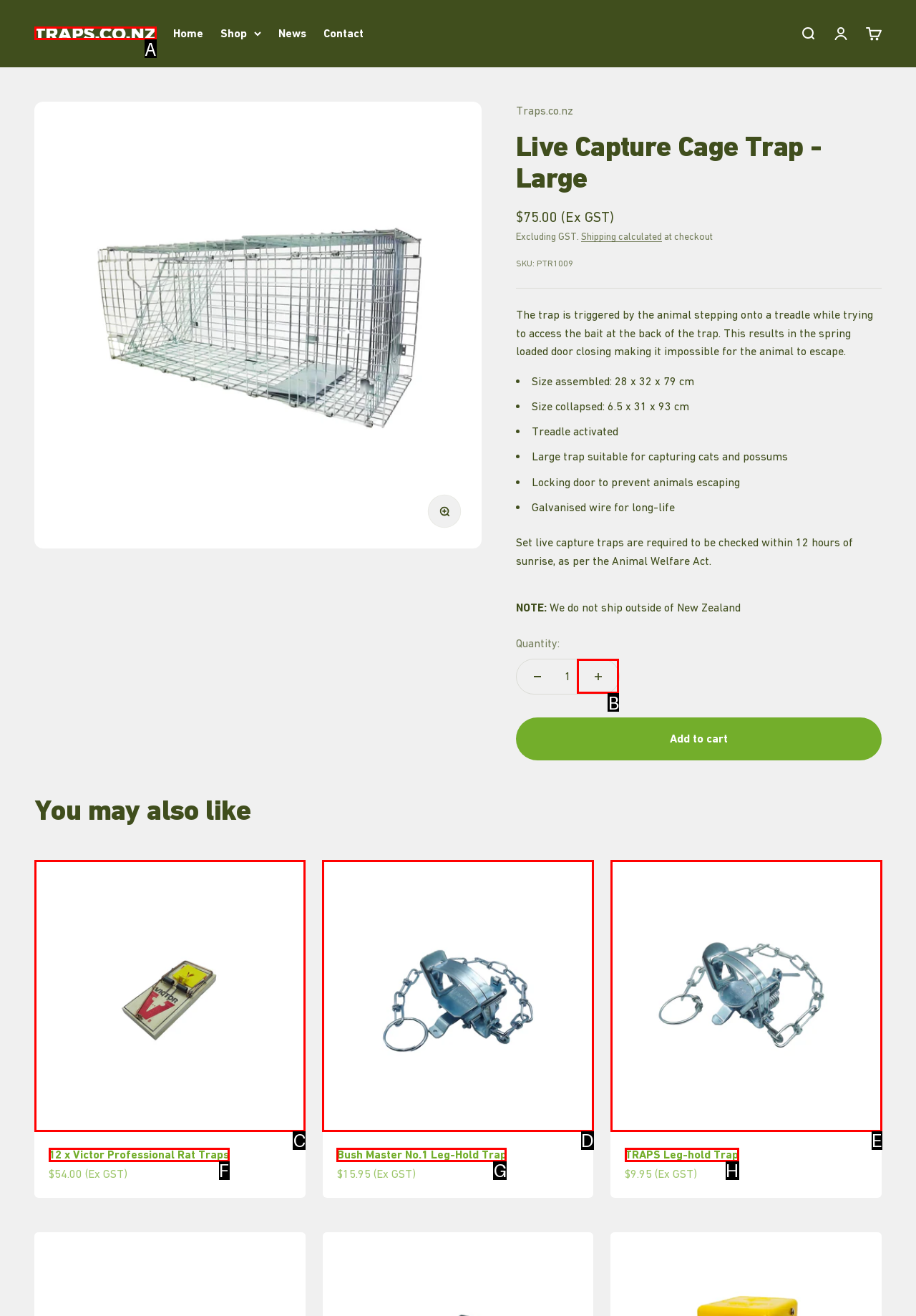Looking at the description: Bush Master No.1 Leg-Hold Trap, identify which option is the best match and respond directly with the letter of that option.

G